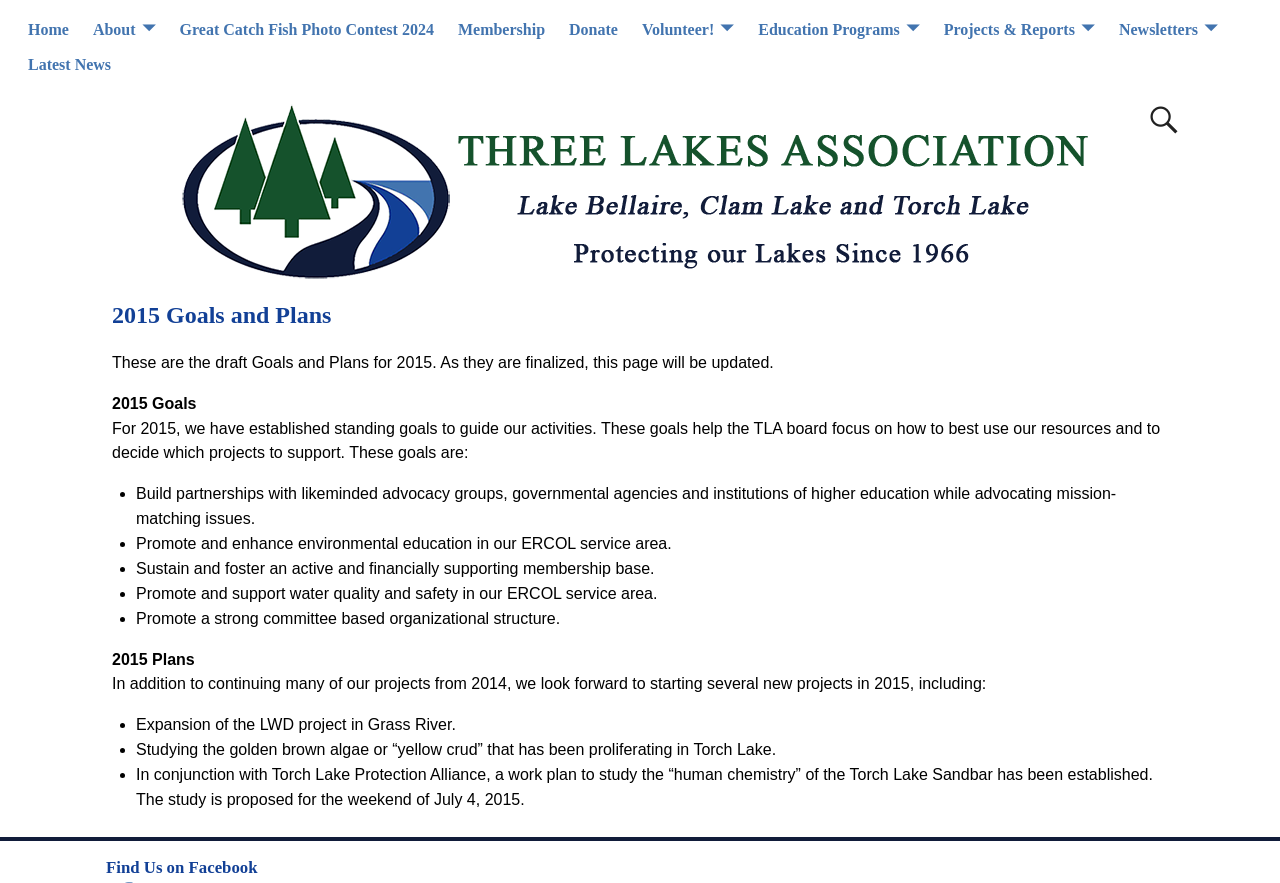Generate a detailed explanation of the webpage's features and information.

The webpage is about the 2015 Goals and Plans of the Three Lakes Association. At the top, there is a search bar and an image of the association's logo. Below the logo, there is a navigation menu with links to various pages, including Home, About, Membership, Donate, and more.

The main content of the page is divided into two sections. The first section has a heading "2015 Goals and Plans" and provides an introduction to the goals and plans of the association for 2015. The text explains that the goals are established to guide the association's activities and decide which projects to support.

Below the introduction, there is a list of five goals, each marked with a bullet point. The goals include building partnerships with likeminded advocacy groups, promoting environmental education, sustaining an active membership base, promoting water quality and safety, and promoting a strong committee-based organizational structure.

The second section has a heading "2015 Plans" and outlines the association's plans for the year, including continuing existing projects and starting new ones. There is a list of three new projects, each marked with a bullet point. The projects include expanding the LWD project in Grass River, studying the golden brown algae in Torch Lake, and conducting a study on the "human chemistry" of the Torch Lake Sandbar.

At the bottom of the page, there is a heading "Find Us on Facebook" and a link to the association's Facebook page.